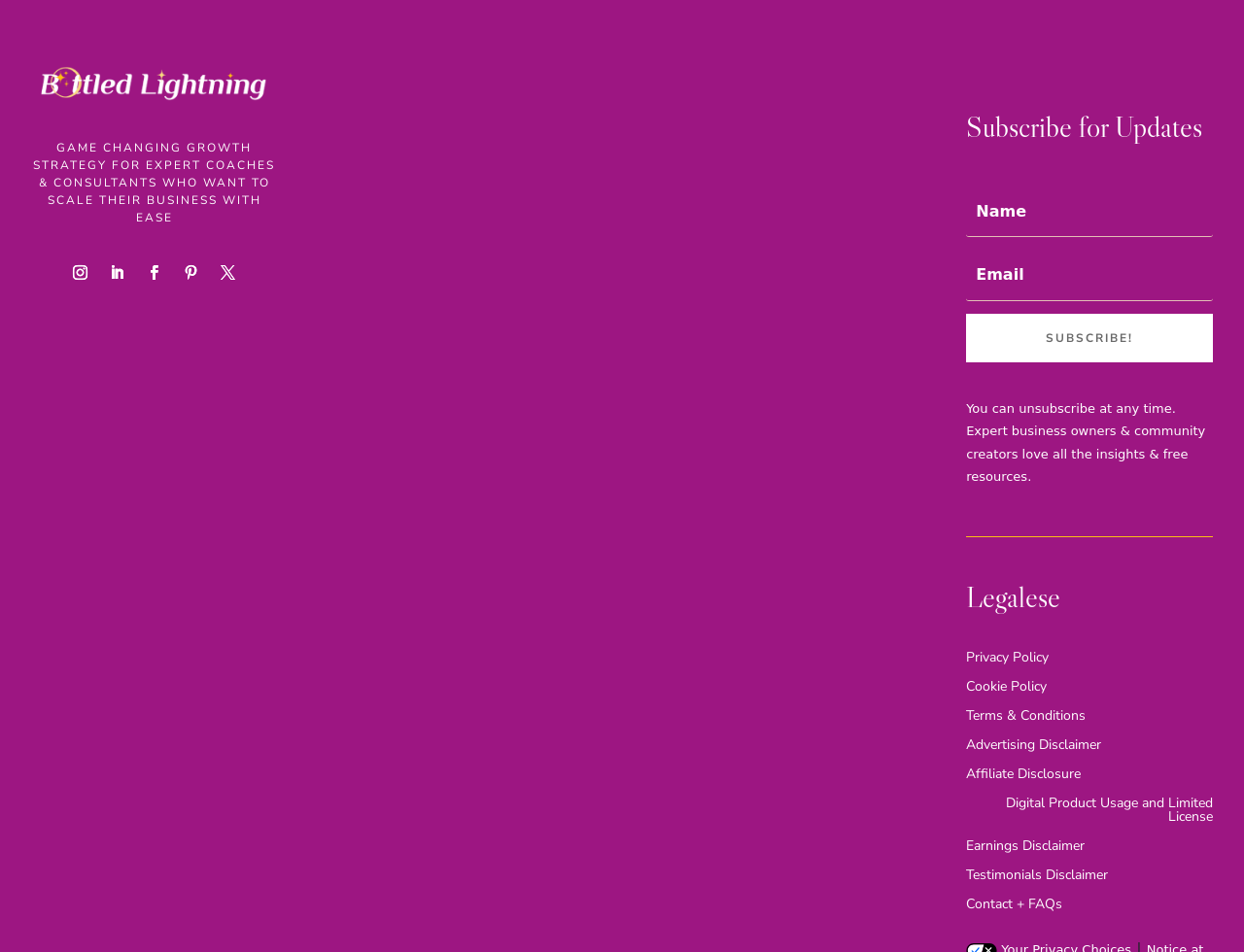Identify the bounding box coordinates of the region that should be clicked to execute the following instruction: "Enter email address".

[0.777, 0.196, 0.975, 0.249]